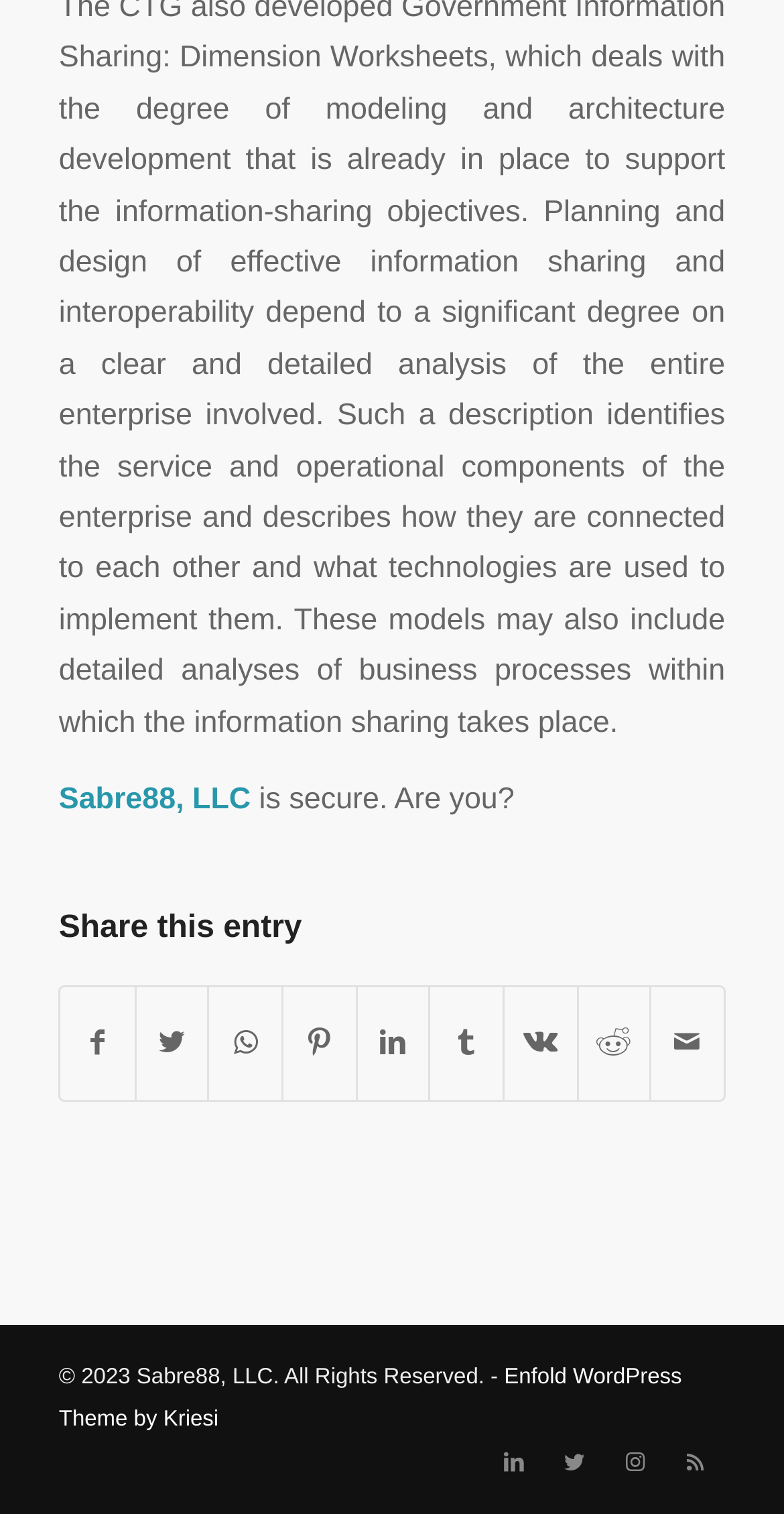Find the bounding box coordinates of the element you need to click on to perform this action: 'Visit Enfold WordPress Theme website'. The coordinates should be represented by four float values between 0 and 1, in the format [left, top, right, bottom].

[0.075, 0.902, 0.87, 0.946]